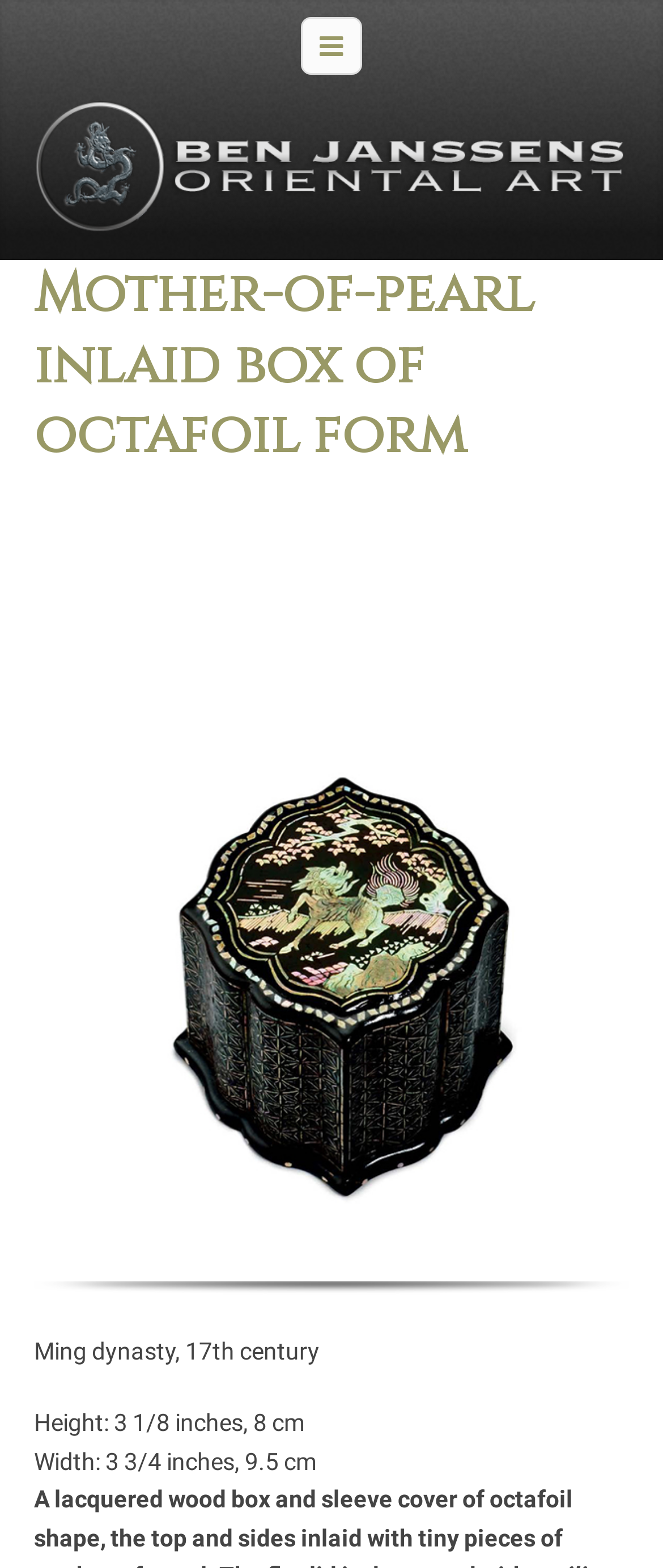Write a detailed summary of the webpage, including text, images, and layout.

The webpage appears to be a product page for an antique item, specifically a lacquered wood box and sleeve cover of octafoil shape from the Ming dynasty, 17th century. 

At the top left of the page, there is a logo or icon of "Ben Janssens Oriental Art" accompanied by a link with the same name. Below the logo, there is a heading that reads "Mother-of-pearl inlaid box of octafoil form". 

To the right of the heading, there is a large image of the box, which takes up most of the page's width. Below the image, there are three lines of text describing the box's dimensions: "Ming dynasty, 17th century", "Height: 3 1/8 inches, 8 cm", and "Width: 3 3/4 inches, 9.5 cm". 

There is also a smaller image at the bottom right of the page, but it does not have a descriptive text. Additionally, there are two links on the page: one at the top right with a Facebook icon, and another below the heading that duplicates the heading's text.